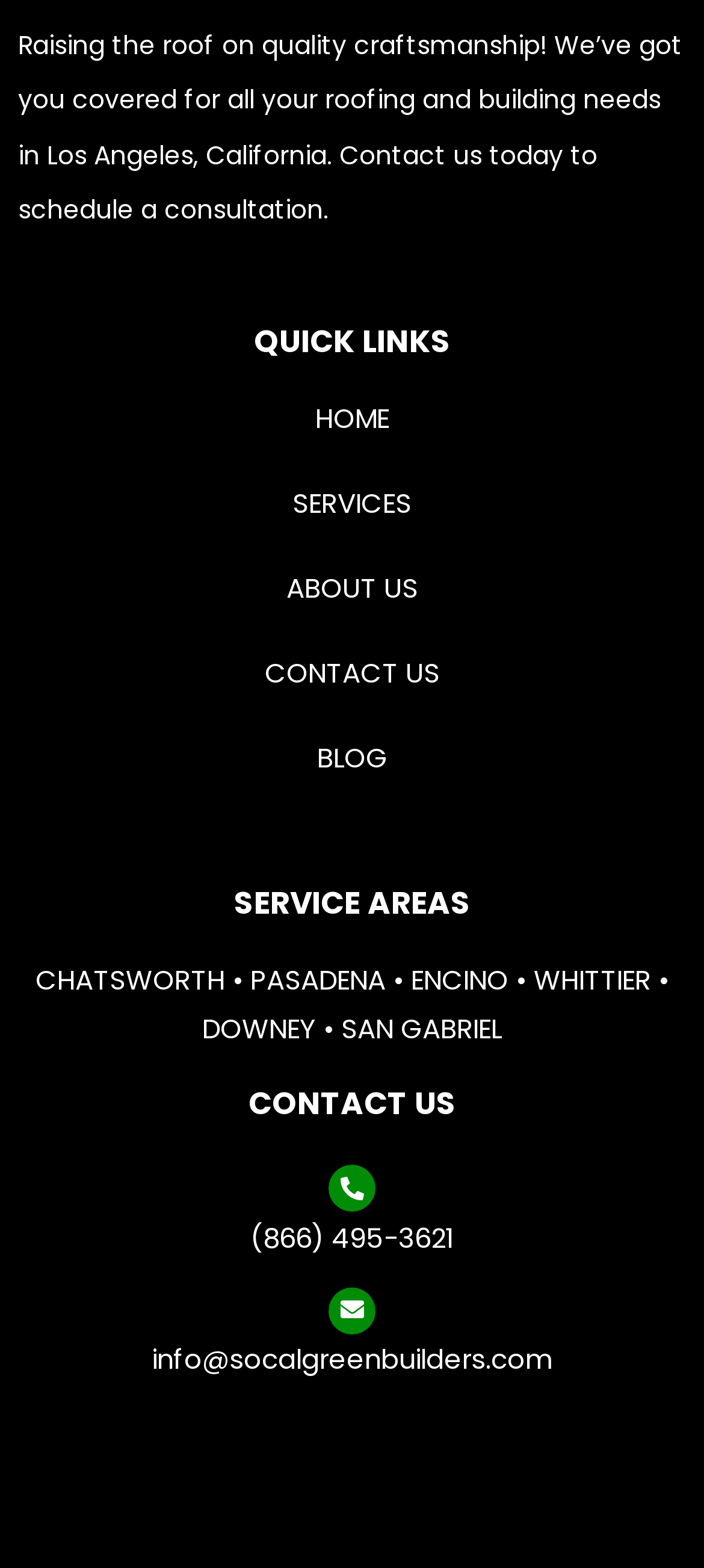Please locate the bounding box coordinates for the element that should be clicked to achieve the following instruction: "Contact us through phone number". Ensure the coordinates are given as four float numbers between 0 and 1, i.e., [left, top, right, bottom].

[0.355, 0.777, 0.645, 0.801]